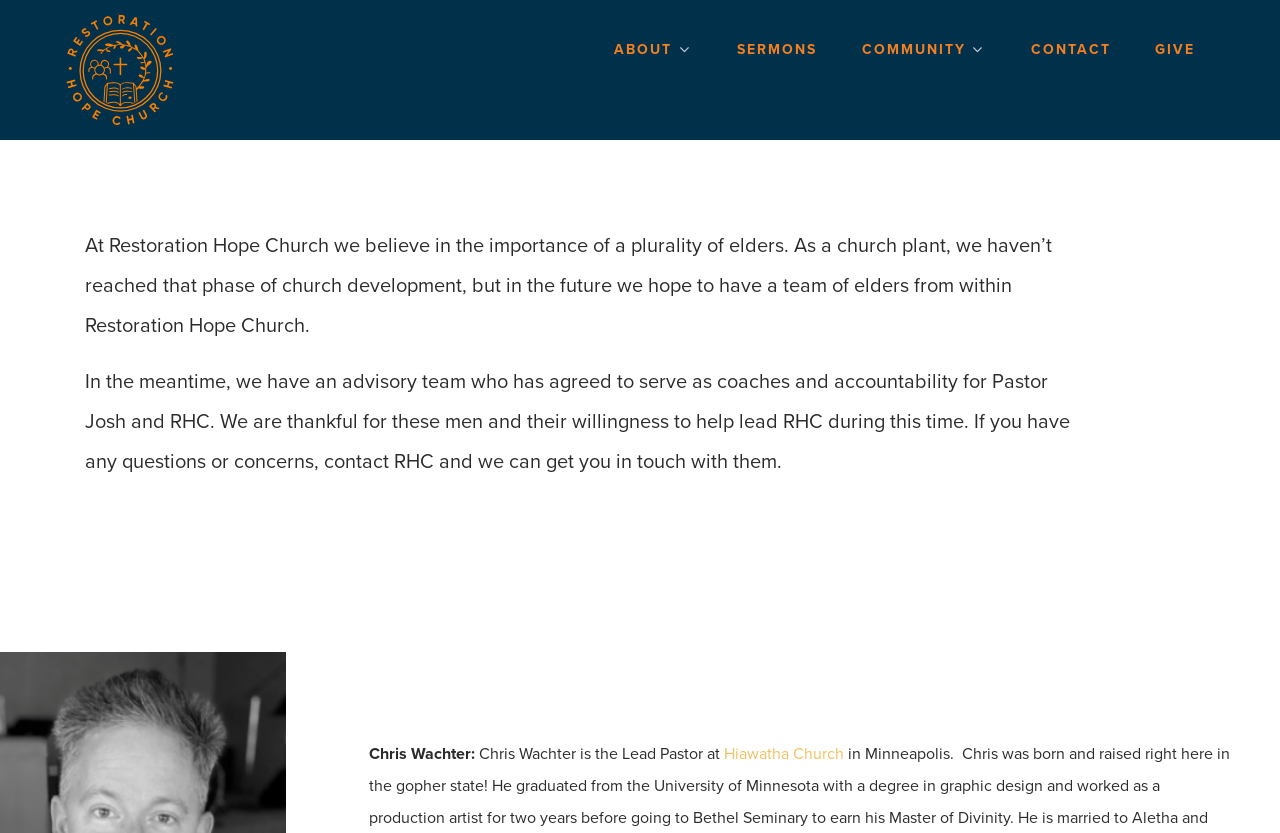Explain the features and main sections of the webpage comprehensively.

The webpage is about Restoration Hope Church, specifically its advisory team. At the top left, there is a small image accompanied by a link. Below this, there is a navigation menu with five links: "ABOUT", "SERMONS", "COMMUNITY", "CONTACT", and "GIVE", which are evenly spaced and aligned horizontally.

The main content of the page is divided into three sections. The first section explains the church's belief in the importance of a plurality of elders and its current stage of development. This text is positioned near the top center of the page.

The second section, located below the first, describes the role of the advisory team and their relationship with Pastor Josh and the church. This text is also centered on the page.

The third section, positioned at the bottom center of the page, is about Chris Wachter, a member of the advisory team. It includes his name, title, and affiliation with Hiawatha Church, which is a link.